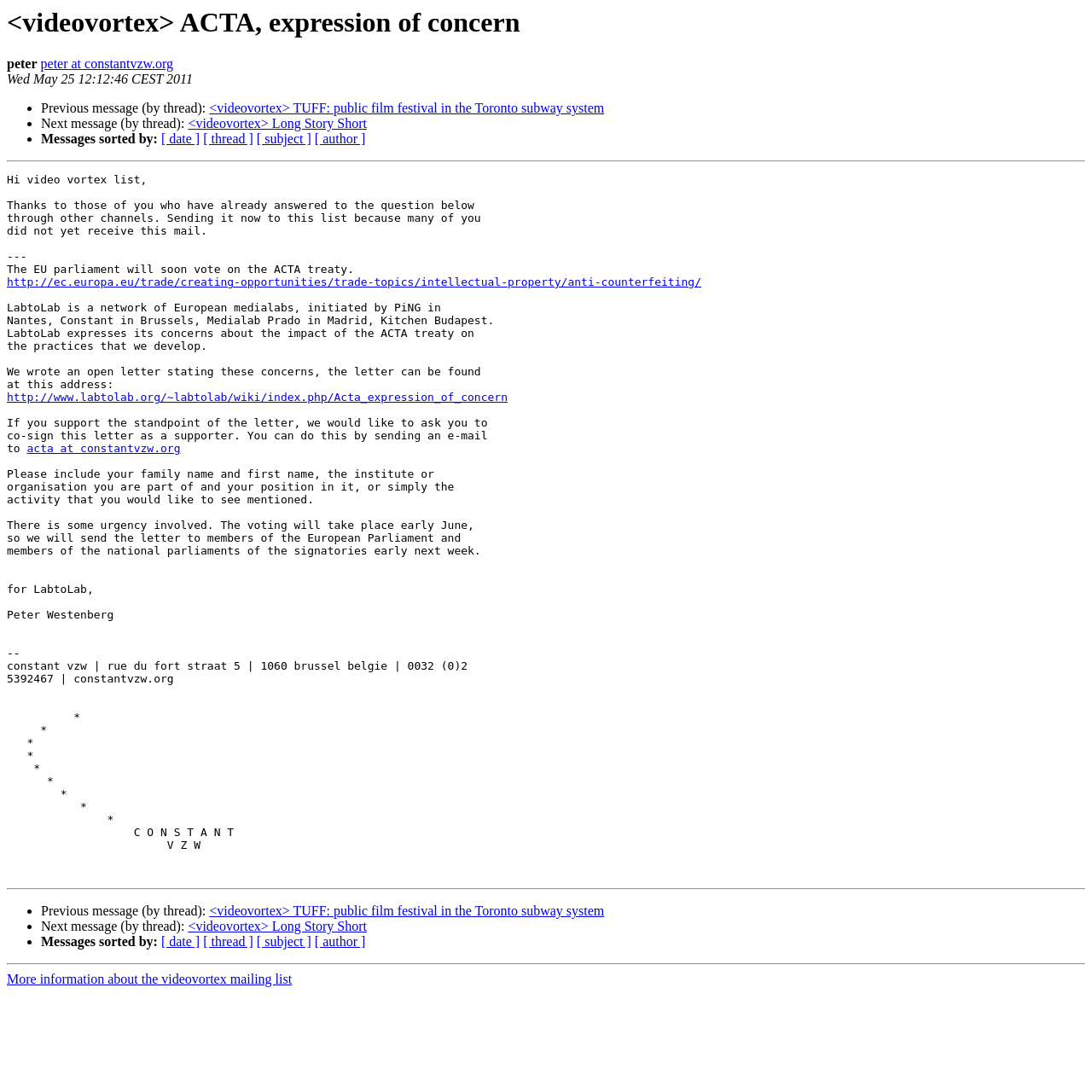How can one co-sign the open letter?
Provide a comprehensive and detailed answer to the question.

The email instructs readers to send an email to a specific address to co-sign the open letter, and to include their family name, first name, institute or organisation, and position or activity.